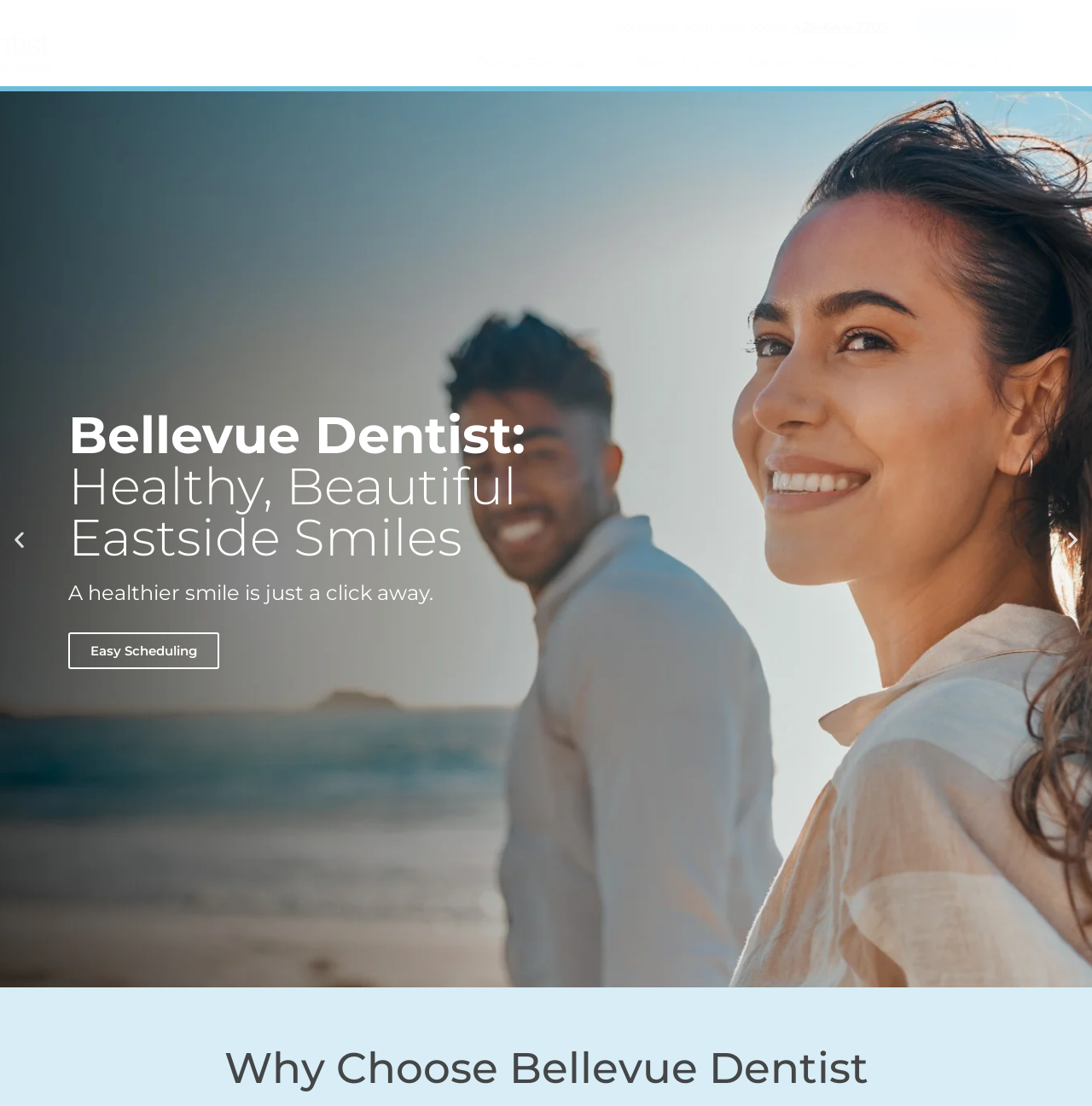What is the third menu item?
From the details in the image, provide a complete and detailed answer to the question.

I looked at the menu items on the top section of the webpage and found that the third item is 'Patient Information', which is a generic element with a popup menu.